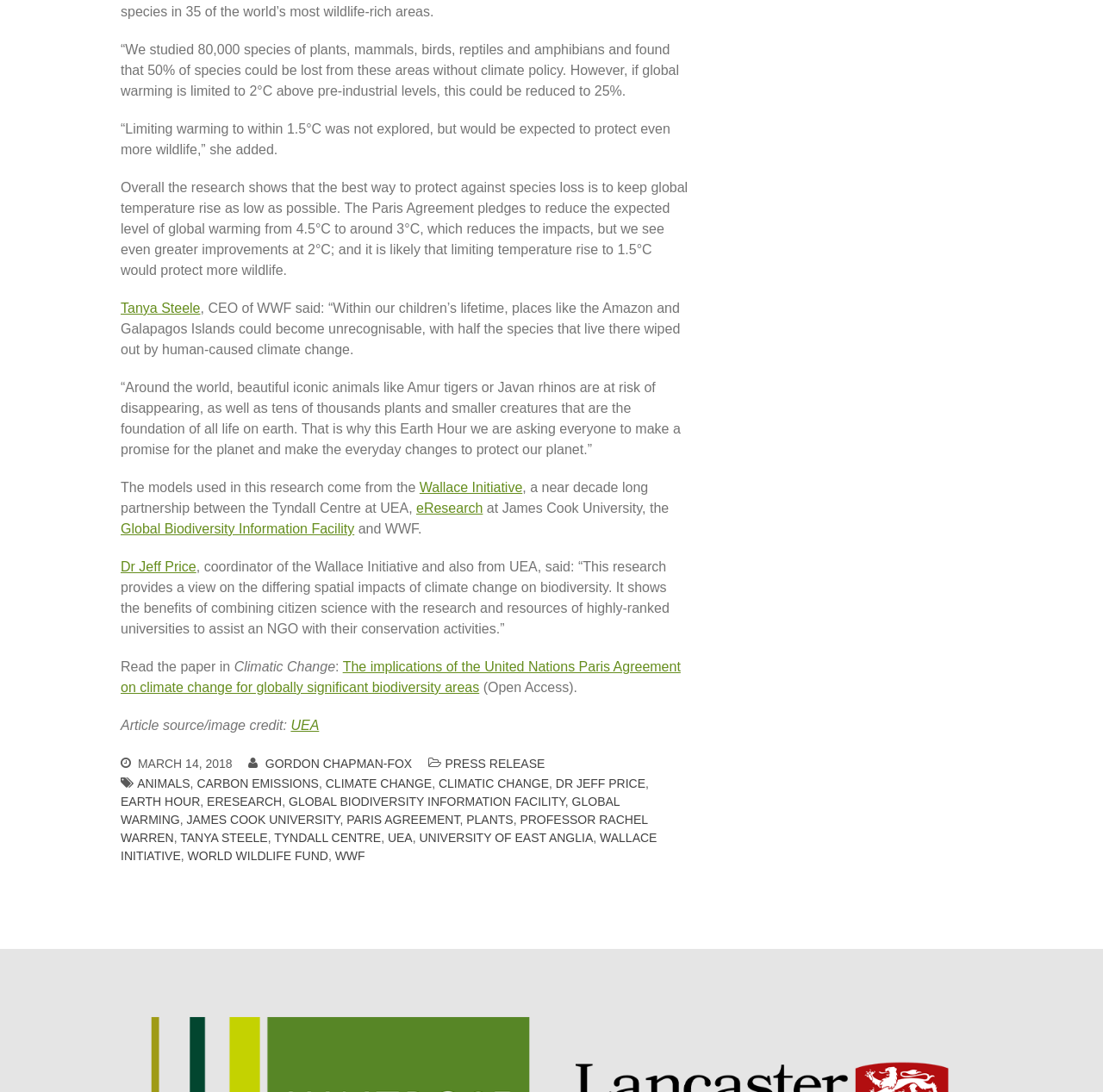Provide the bounding box coordinates of the area you need to click to execute the following instruction: "Click on the 'May 2018' link".

[0.832, 0.023, 0.878, 0.035]